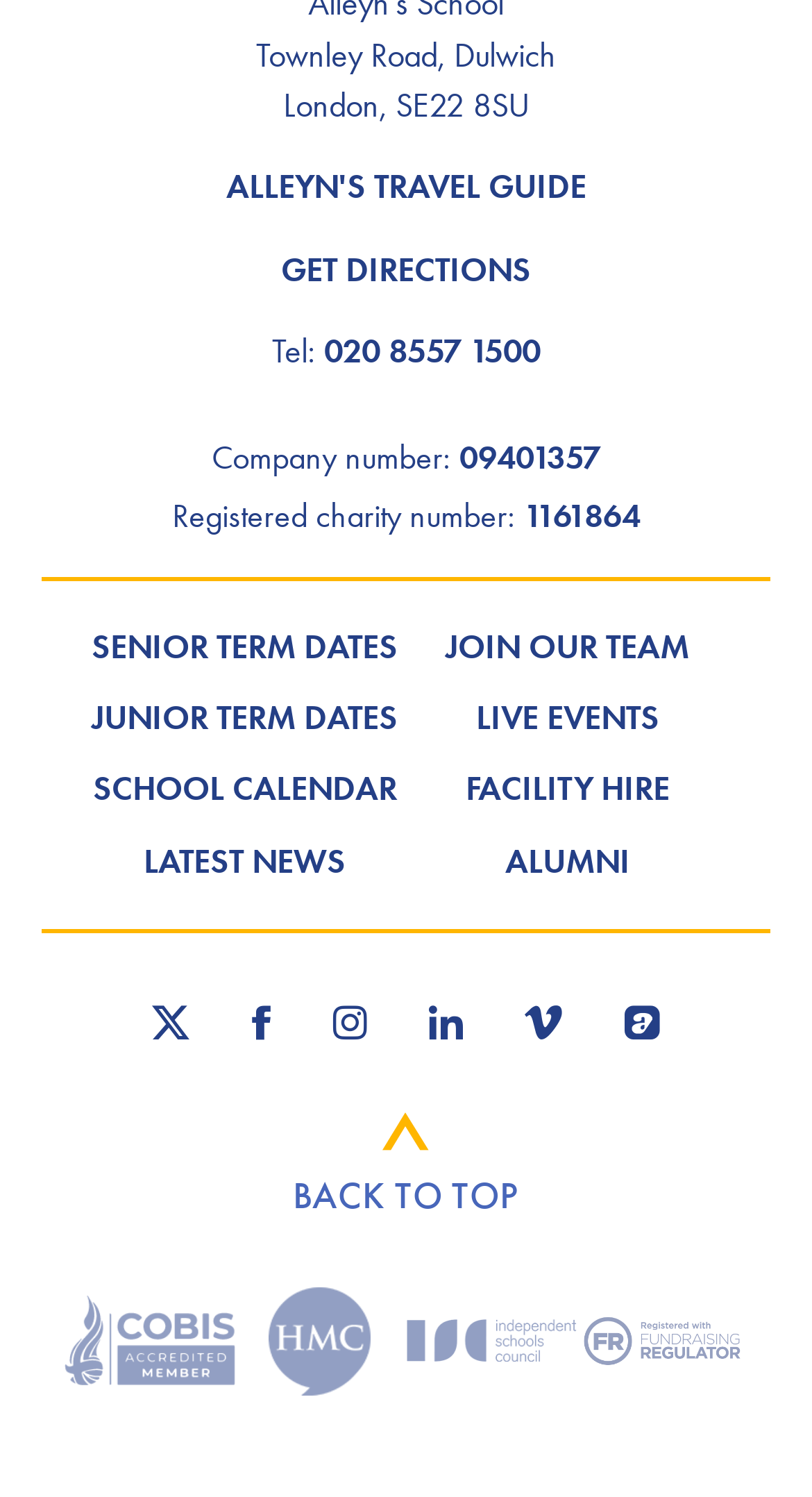Determine the bounding box coordinates for the area that needs to be clicked to fulfill this task: "Call the school". The coordinates must be given as four float numbers between 0 and 1, i.e., [left, top, right, bottom].

[0.399, 0.22, 0.665, 0.249]